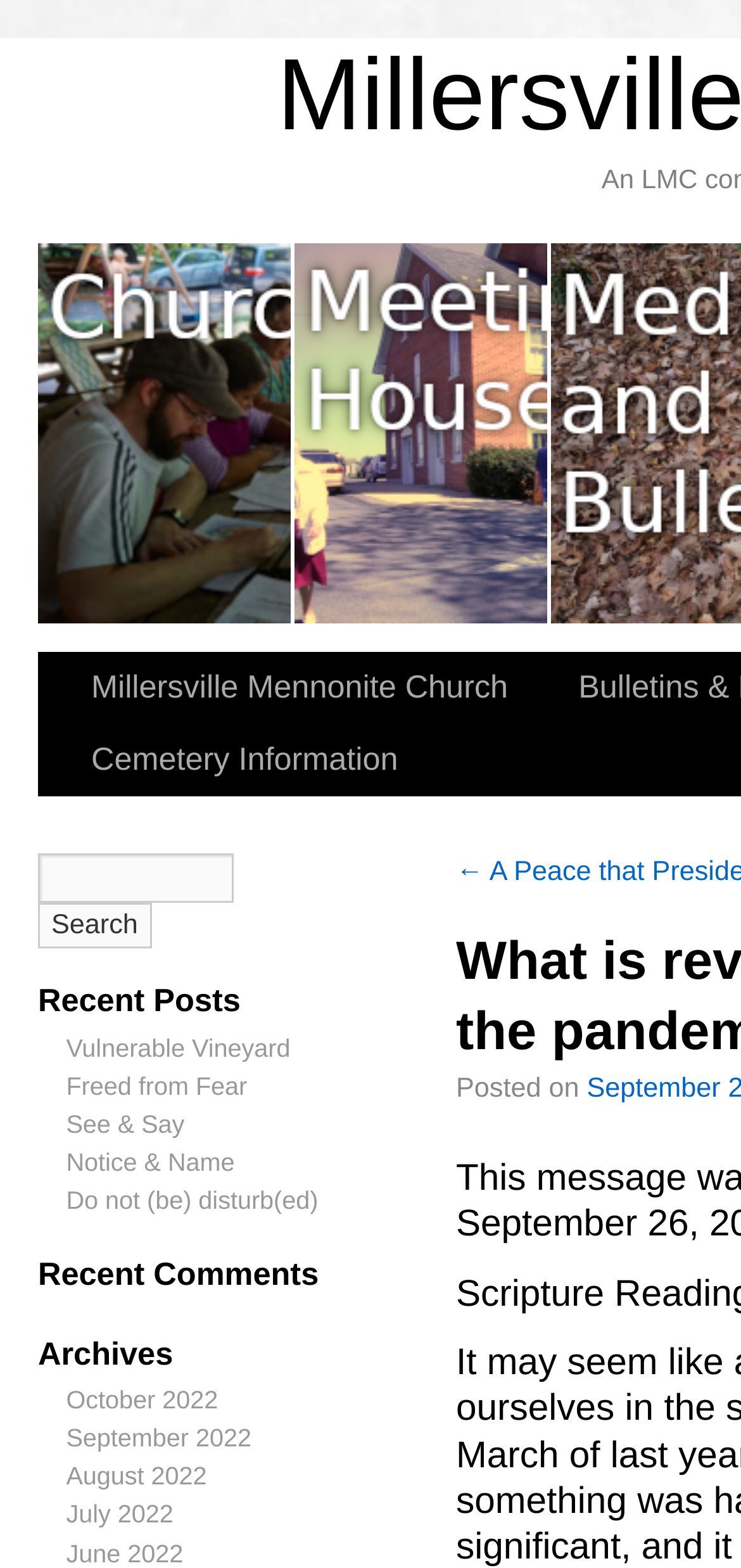What is the earliest month listed in the 'Archives' section?
Answer the question in as much detail as possible.

The 'Archives' section lists several months, including October 2022, September 2022, and so on. The earliest month listed is June 2022, which suggests that the church's archives go back at least to June 2022.